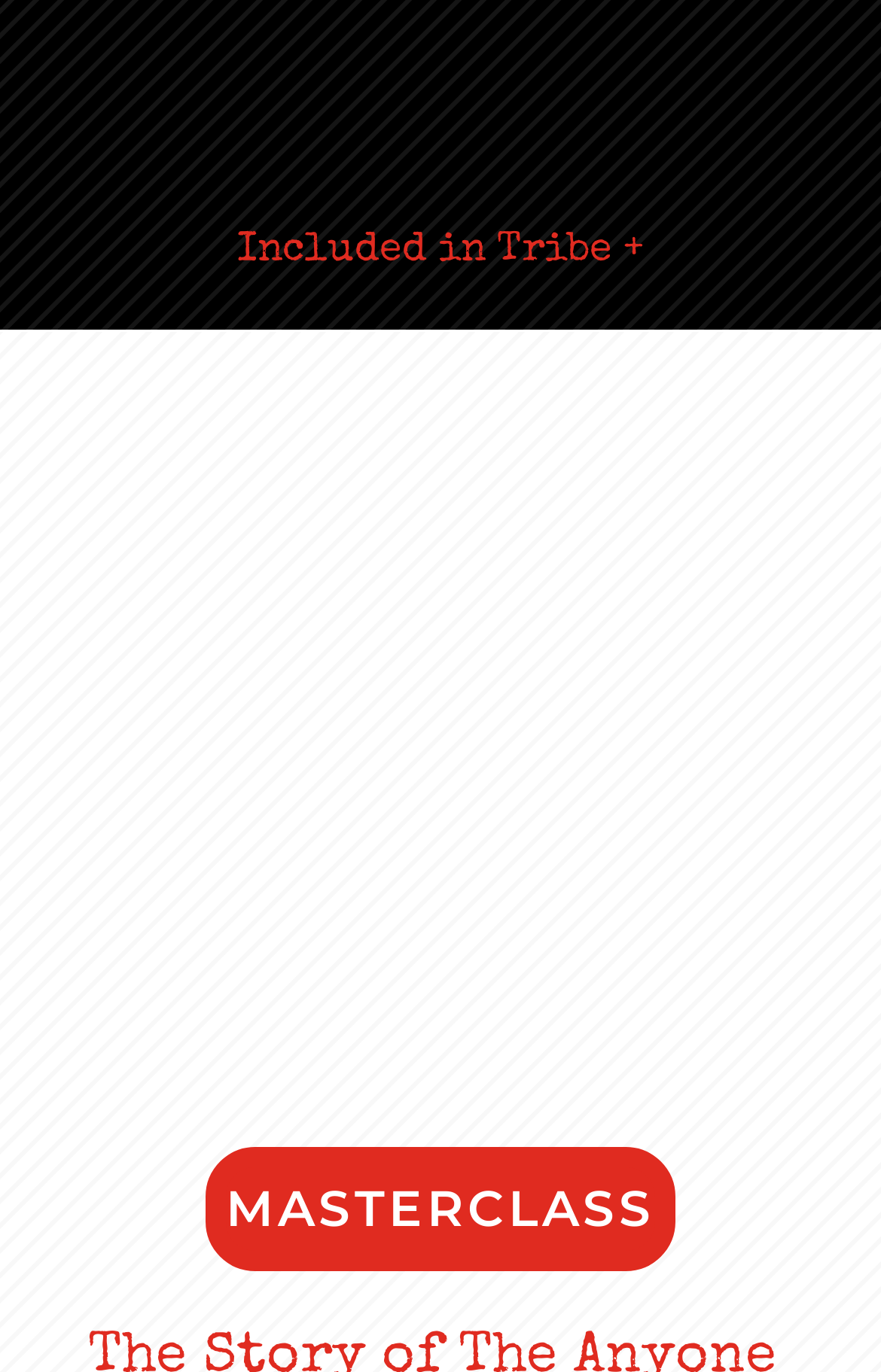How many elements have the text 'NEW'?
Use the image to answer the question with a single word or phrase.

1